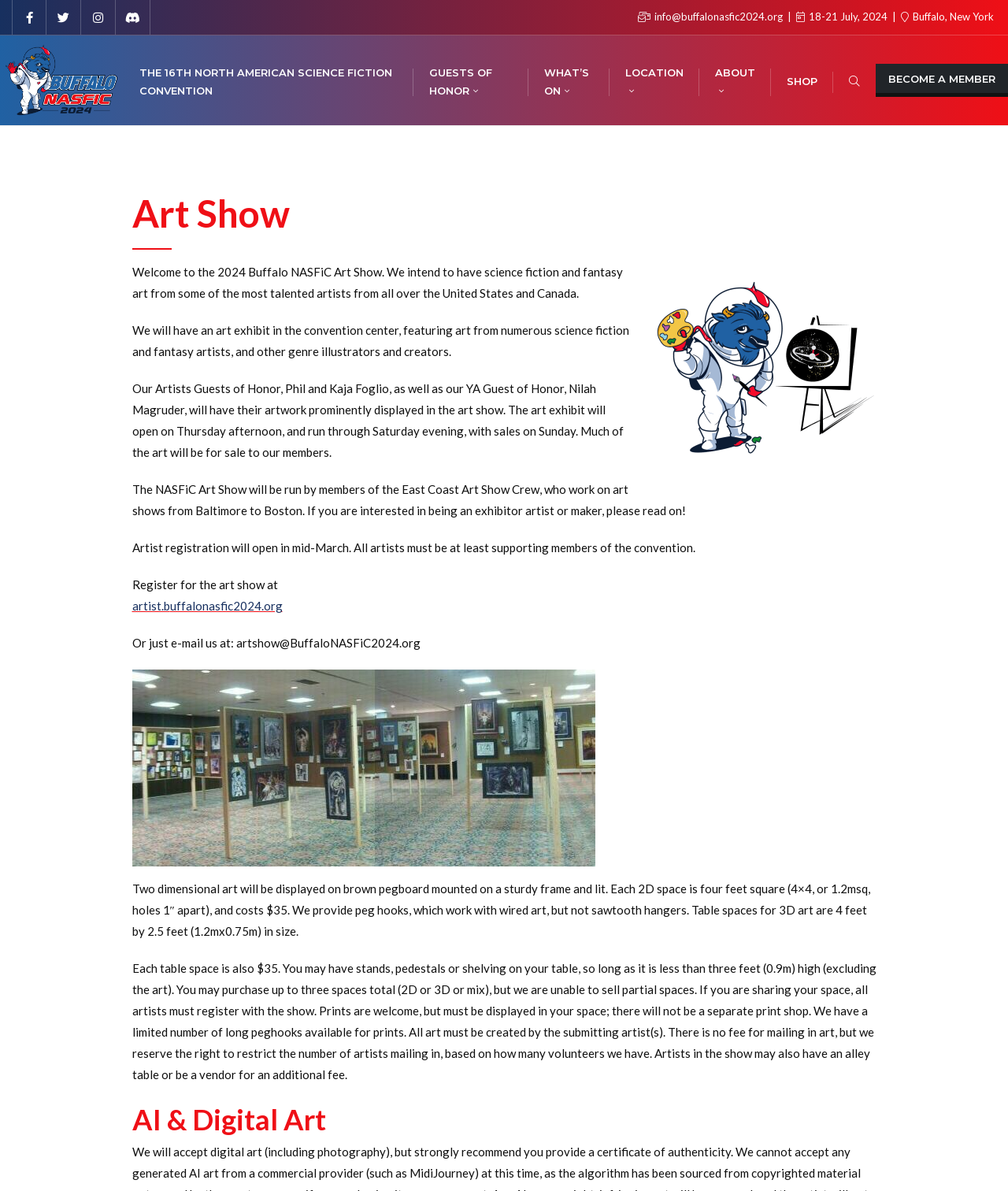Provide a one-word or brief phrase answer to the question:
What is the size of each table space?

4 feet by 2.5 feet